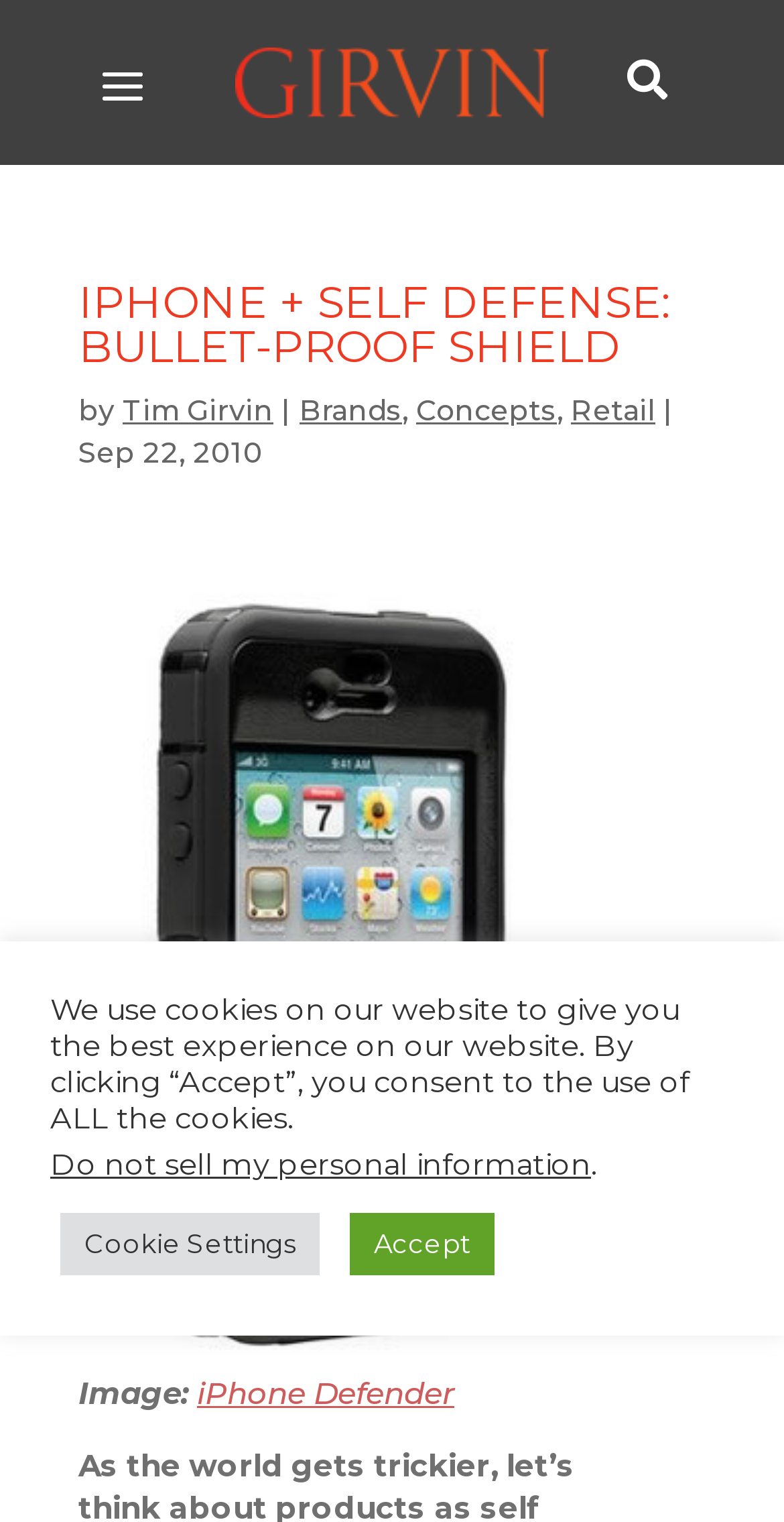Describe the webpage meticulously, covering all significant aspects.

This webpage appears to be a blog post or article about iPhone self-defense strategies. At the top, there is a navigation menu with several links, including a home icon, and links to "Brands", "Concepts", and "Retail". Below the navigation menu, the title "IPHONE + SELF DEFENSE: BULLET-PROOF SHIELD" is prominently displayed, followed by the author's name, "Tim Girvin", and the date "Sep 22, 2010".

The main content of the page is an image, which takes up most of the screen, depicting an iPhone with a bullet-proof shield. Above the image, there is a brief text "Image: iPhone Defender". The image is accompanied by a short introduction or summary, which is not explicitly stated in the accessibility tree.

At the bottom of the page, there is a cookie policy notification, which informs users that the website uses cookies and provides options to accept or customize cookie settings. There are two buttons, "Cookie Settings" and "Accept", allowing users to manage their cookie preferences. Additionally, there is a link to "Do not sell my personal information", which is likely related to data privacy.